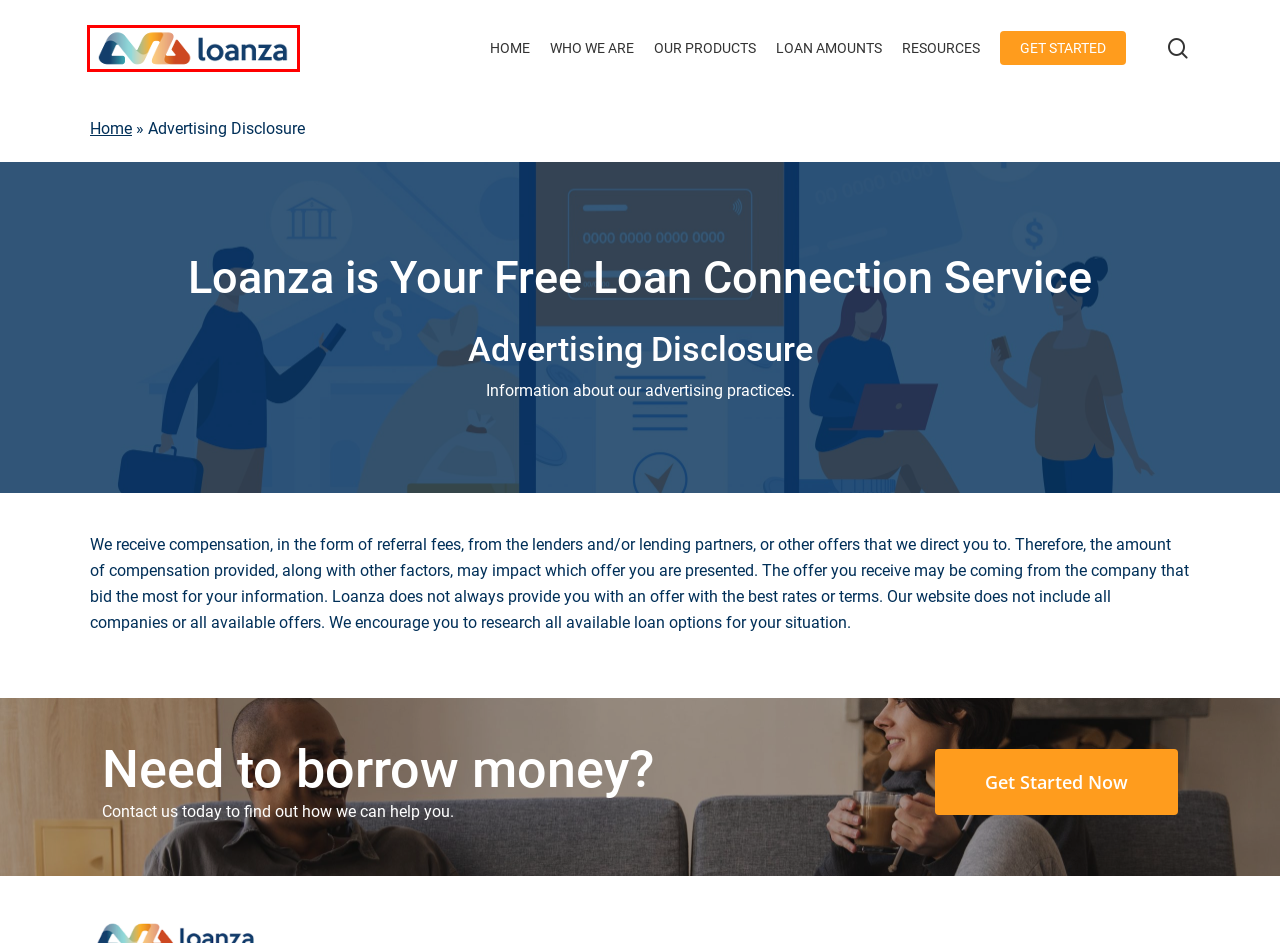Analyze the webpage screenshot with a red bounding box highlighting a UI element. Select the description that best matches the new webpage after clicking the highlighted element. Here are the options:
A. Unsubscribe | Loanza
B. Guides | Read Our Latest Posts | Loanza
C. Borrow $100 to $35,000 Loans Online | Apply Now | Loanza
D. Loans for Rent | Rental Loans | Borrow $1,000 or More | Loanza
E. $2000 Loan Online Today | Borrow $2,000 Fast & Simple | Loanza
F. About | Loanza
G. $1000 Loan Available Today | Borrow $1000 Online | Loanza
H. Fast Loans Online Today | Apply Now for $100 to $35,000 | Loanza

H